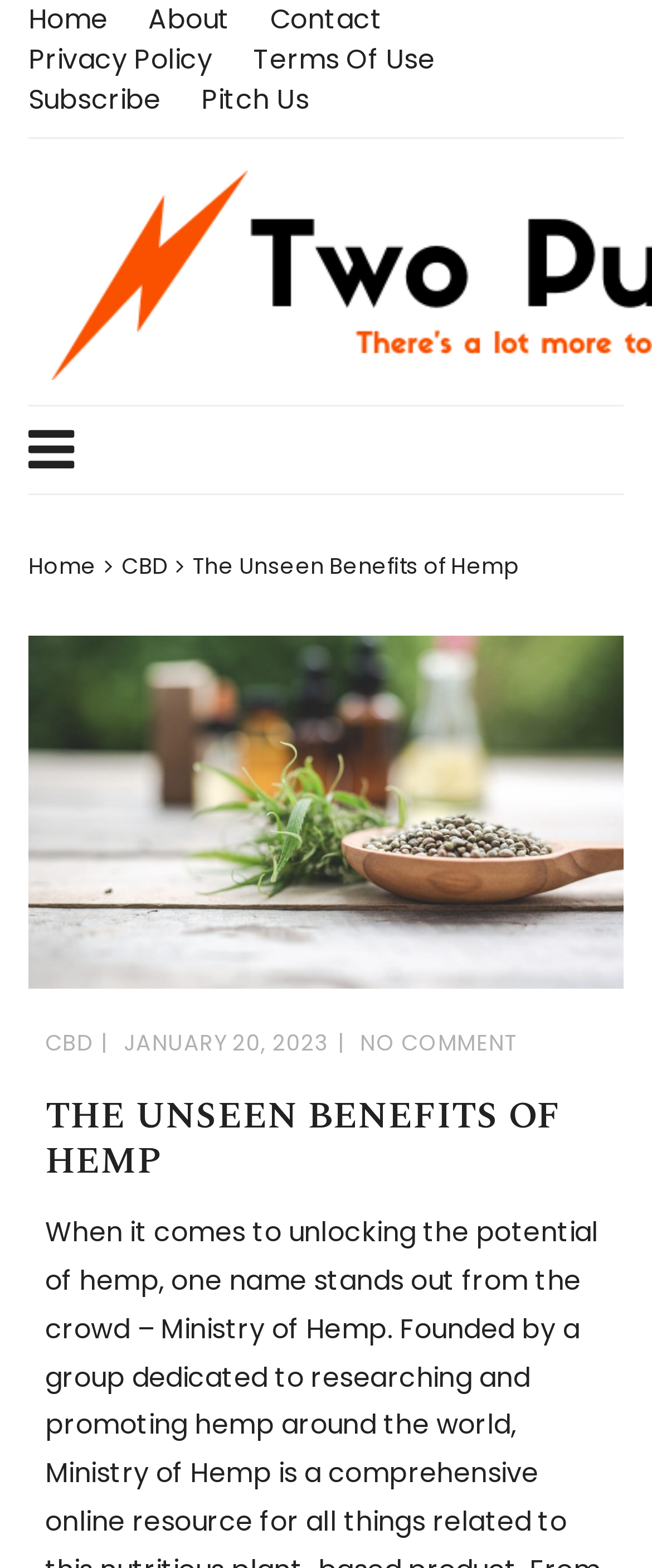Find the bounding box coordinates for the area you need to click to carry out the instruction: "view CBD page". The coordinates should be four float numbers between 0 and 1, indicated as [left, top, right, bottom].

[0.069, 0.655, 0.142, 0.676]